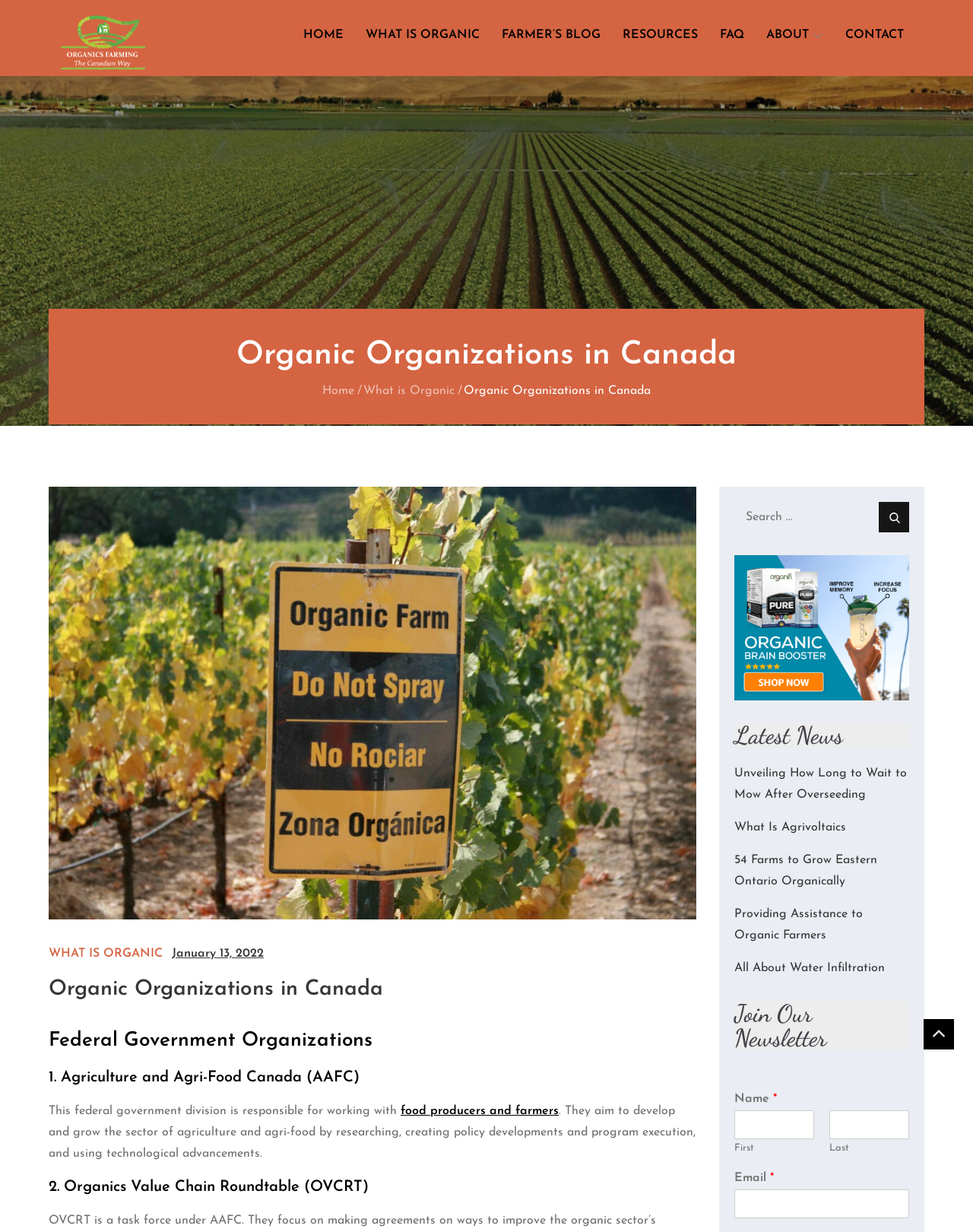Could you find the bounding box coordinates of the clickable area to complete this instruction: "Read more about Mandala Team hailing from Argentina"?

None